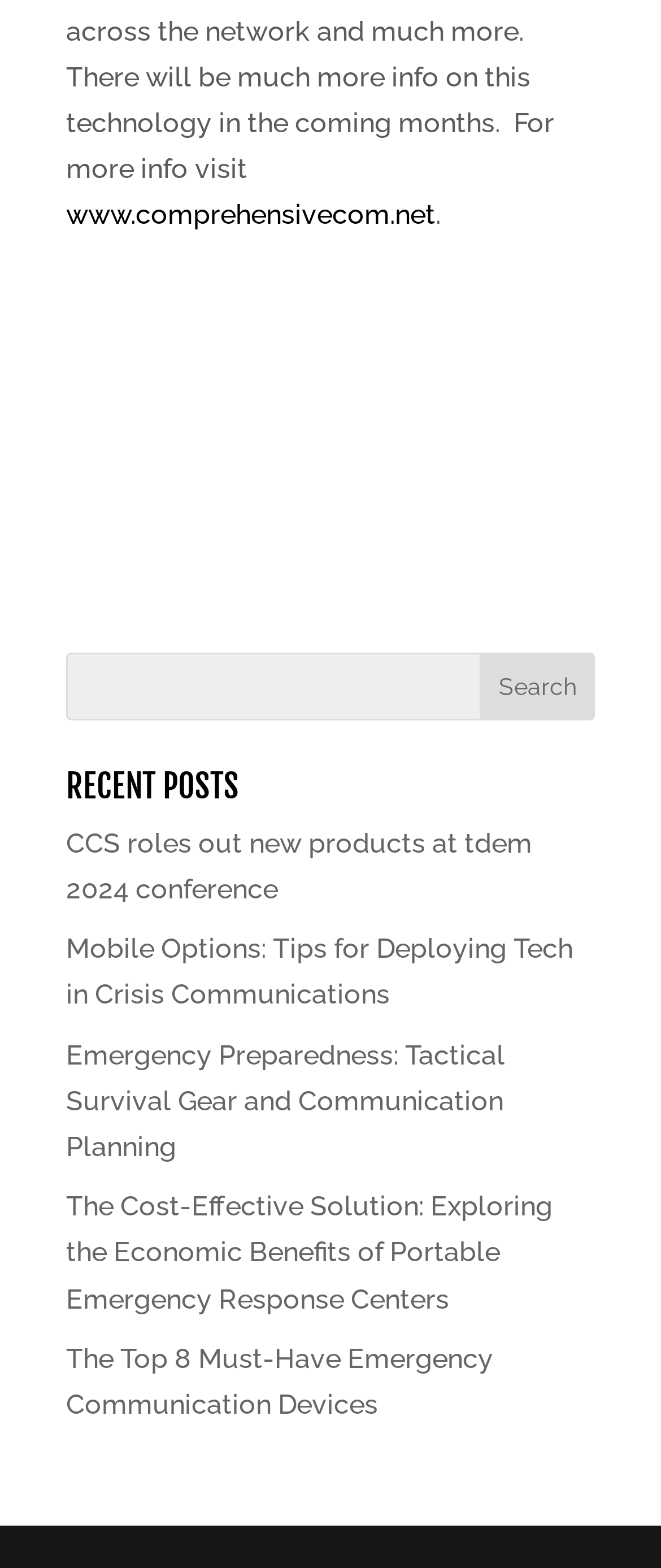How many recent posts are listed?
Can you provide a detailed and comprehensive answer to the question?

I counted the number of links under the 'RECENT POSTS' heading, and there are 5 links, each representing a recent post.